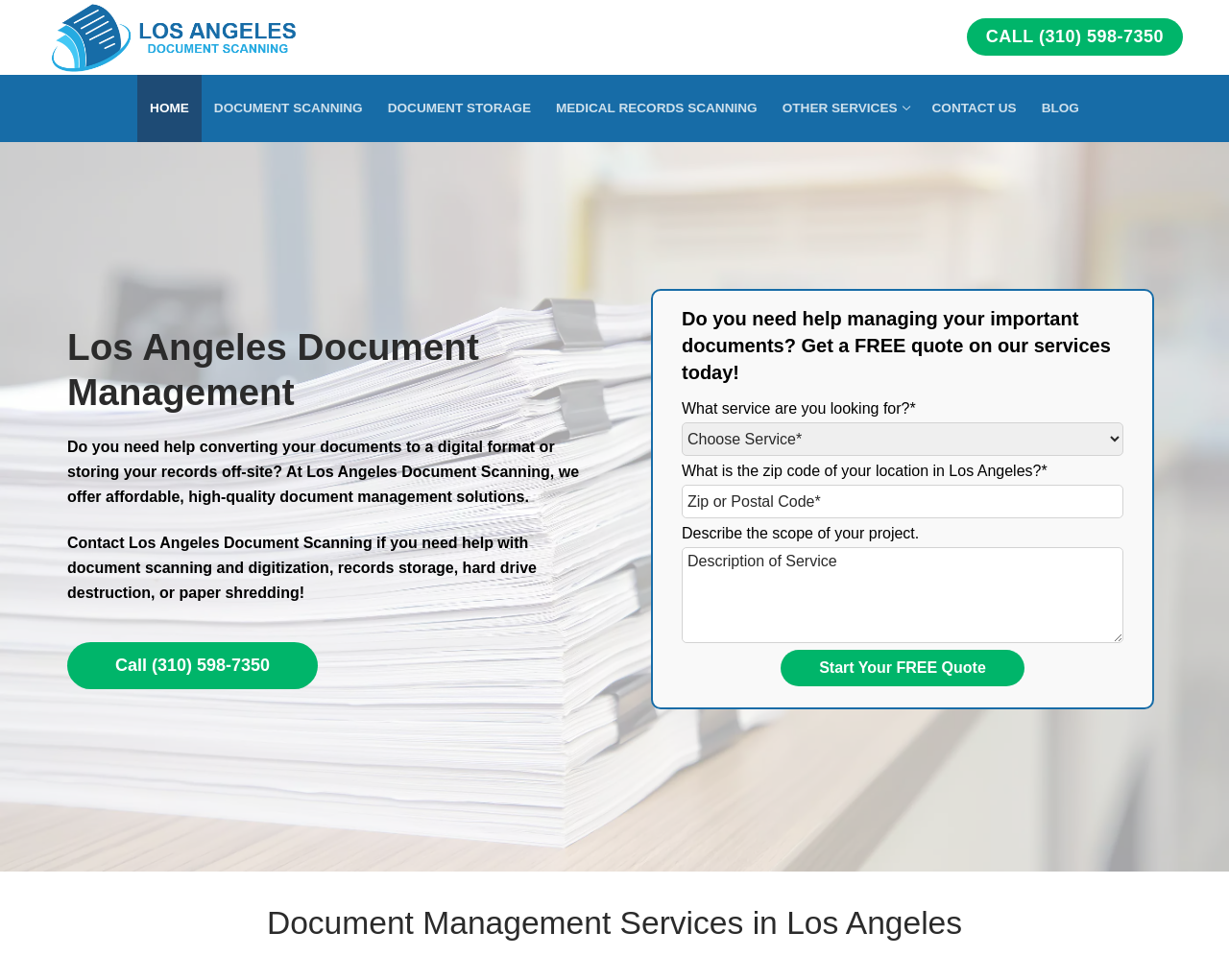Determine which piece of text is the heading of the webpage and provide it.

Los Angeles Document Management